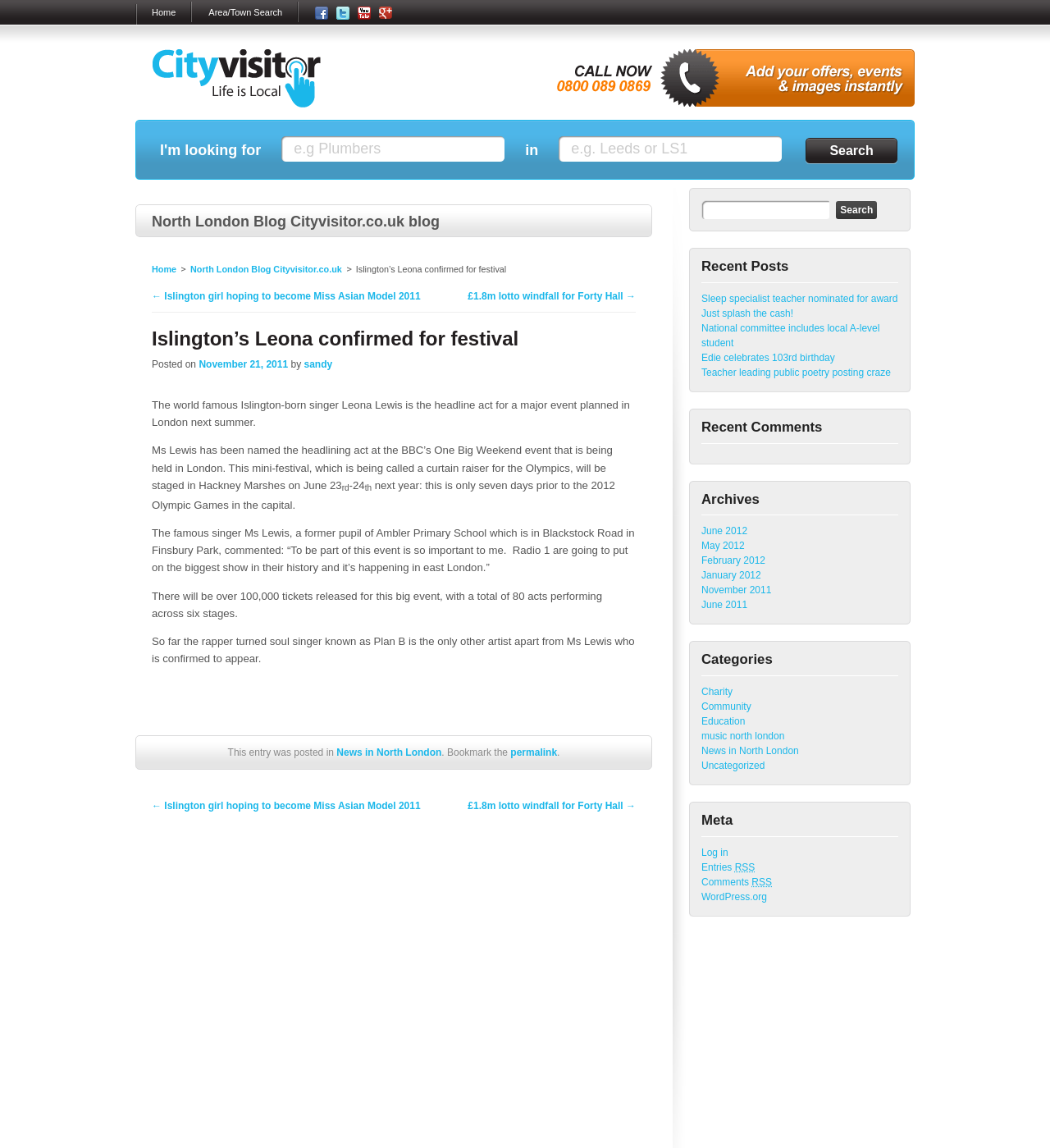What is the location of the event where Leona Lewis will perform?
Using the image, give a concise answer in the form of a single word or short phrase.

Hackney Marshes